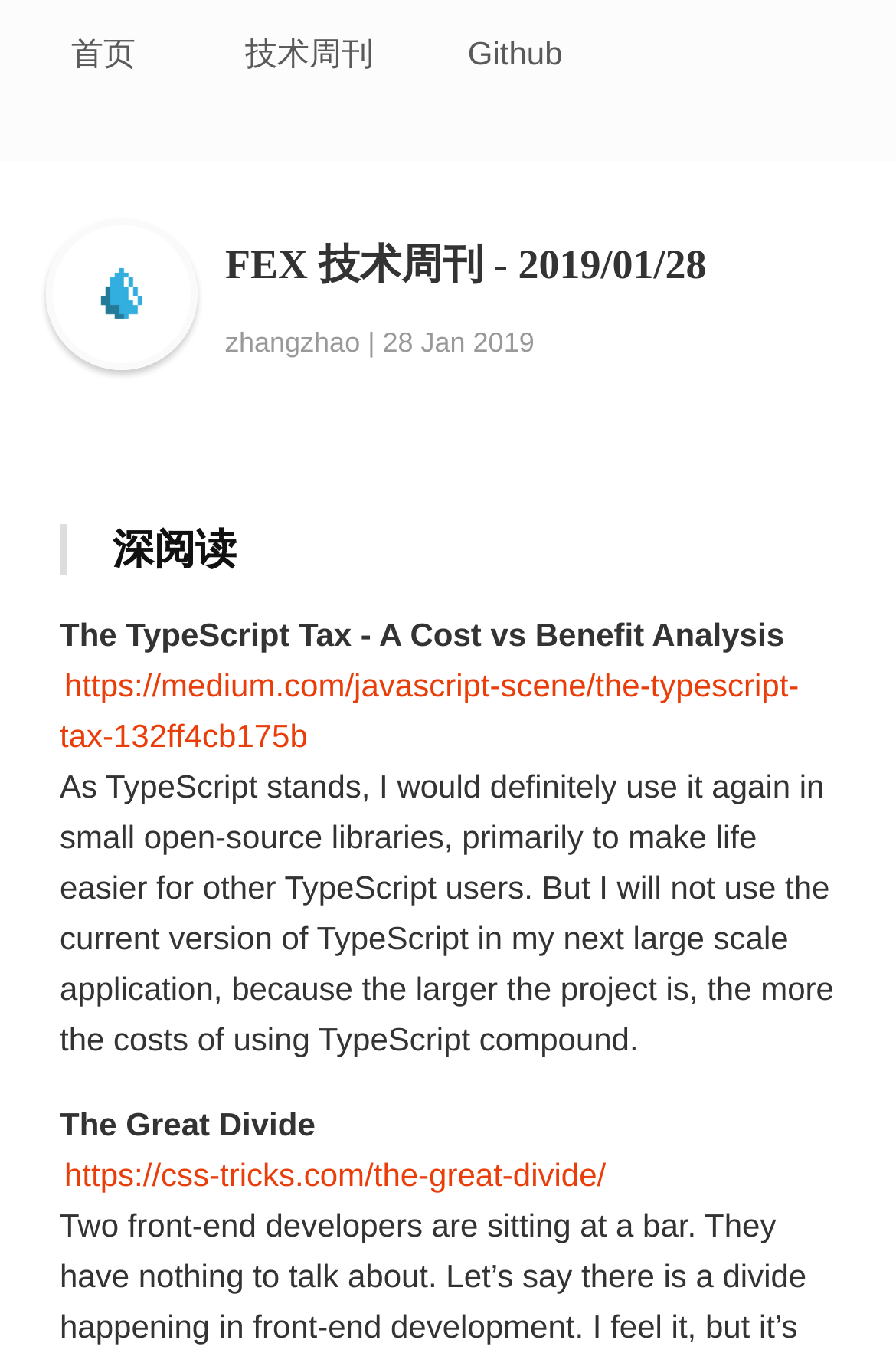How many articles are listed in the webpage?
Look at the image and respond with a single word or a short phrase.

2